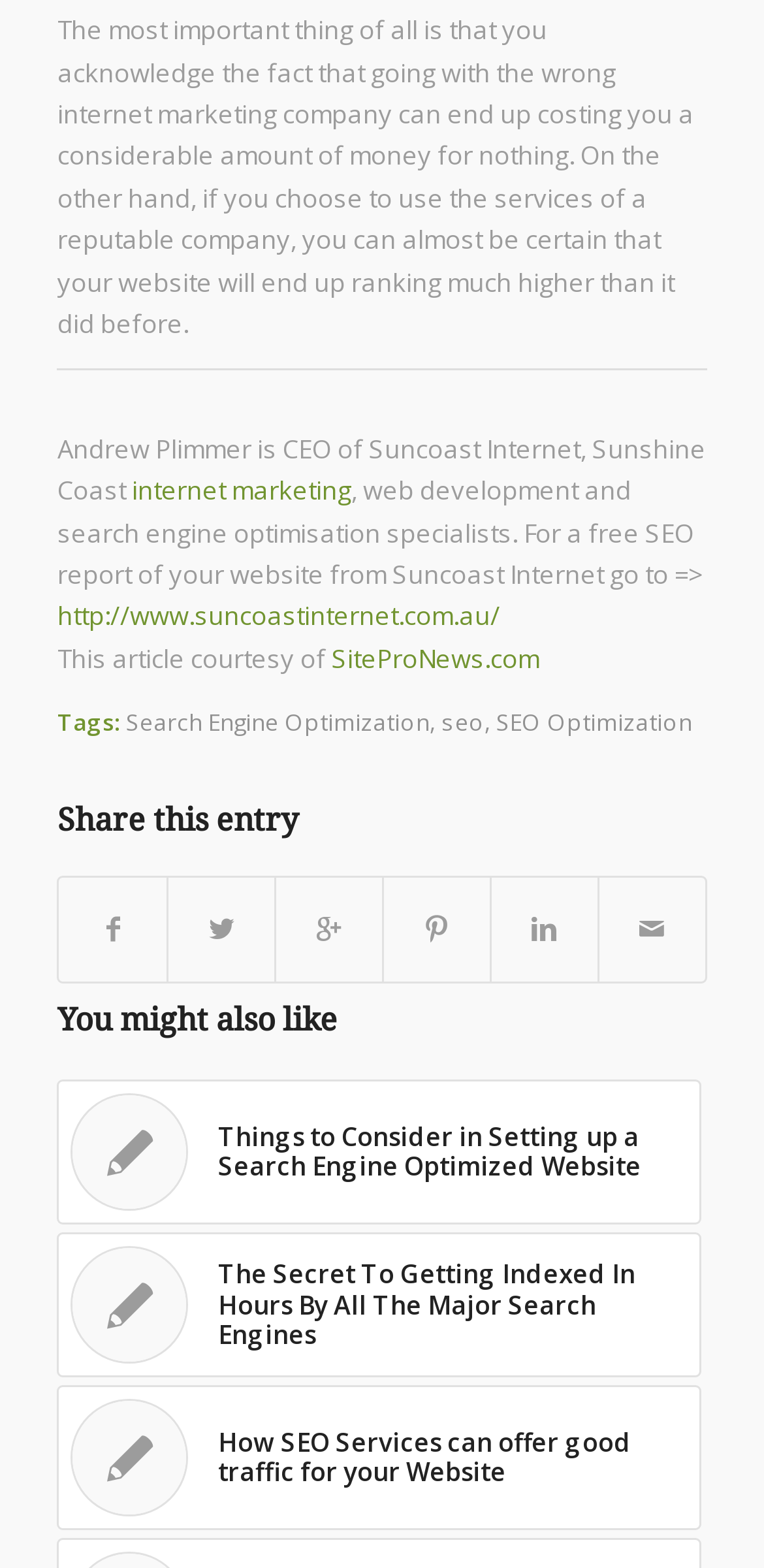What is the company name mentioned in the article?
Using the image as a reference, answer with just one word or a short phrase.

Suncoast Internet